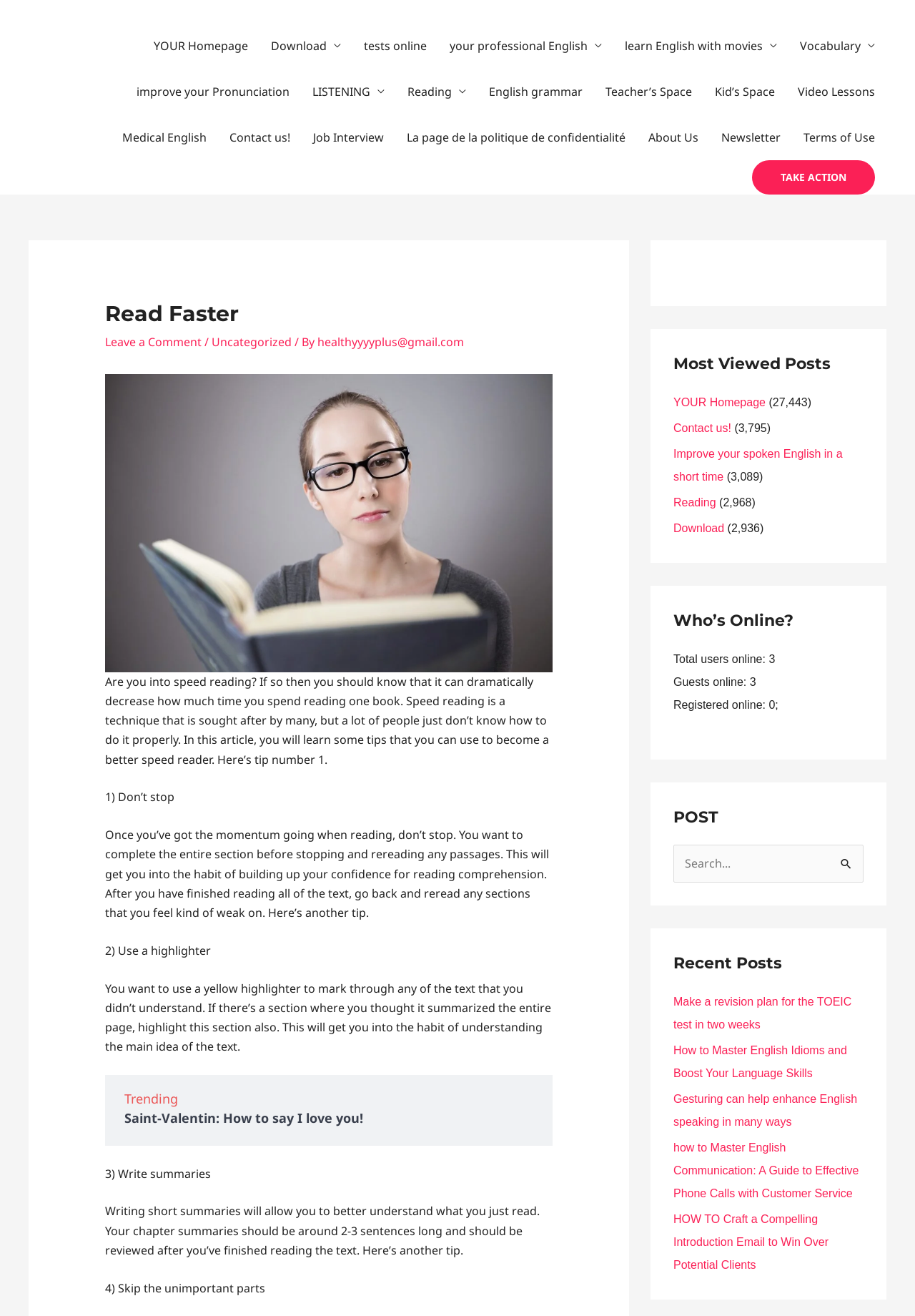Show the bounding box coordinates of the region that should be clicked to follow the instruction: "Read the 'Make a revision plan for the TOEIC test in two weeks' post."

[0.736, 0.757, 0.931, 0.783]